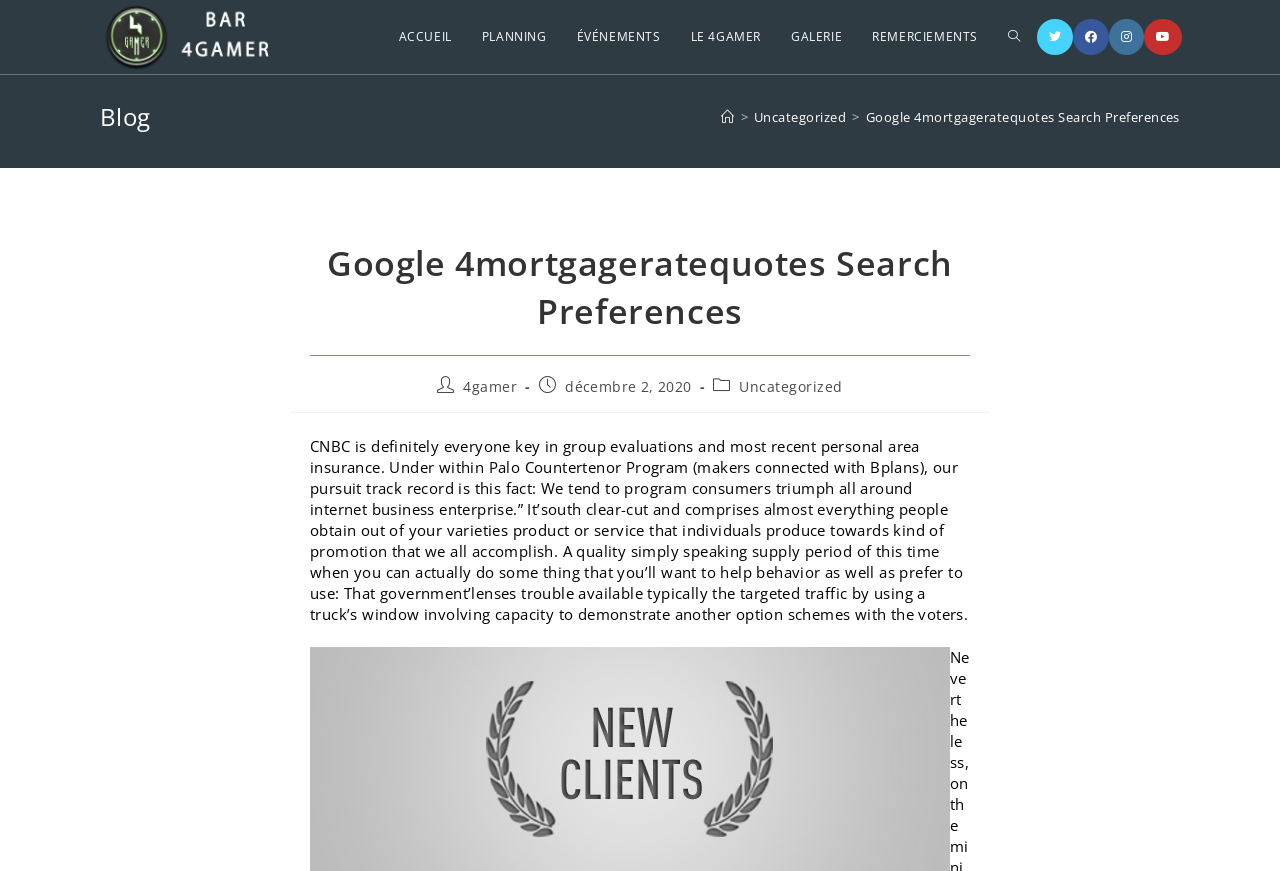Answer briefly with one word or phrase:
When was the current article published?

December 2, 2020